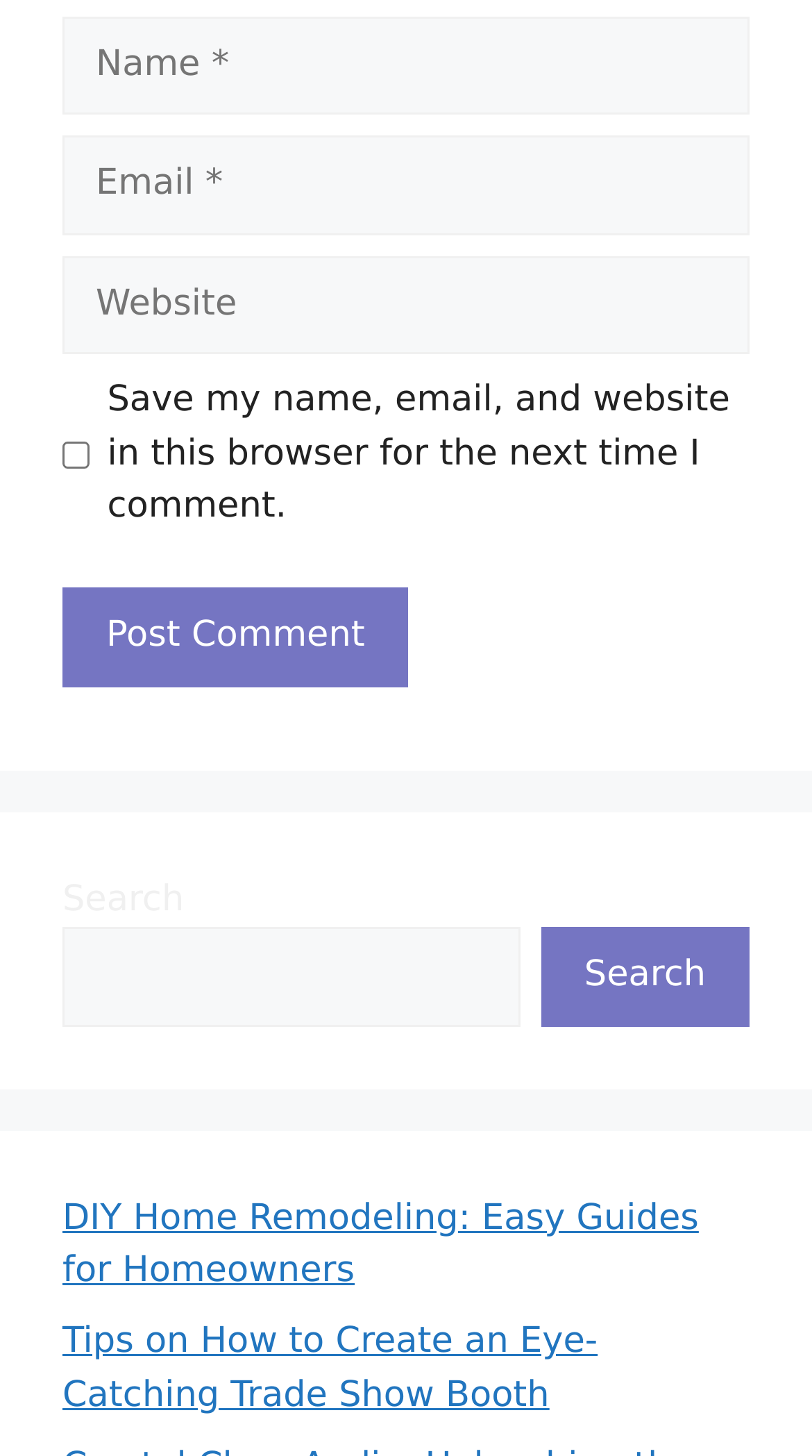Provide a brief response using a word or short phrase to this question:
Is the 'Website' textbox required?

No